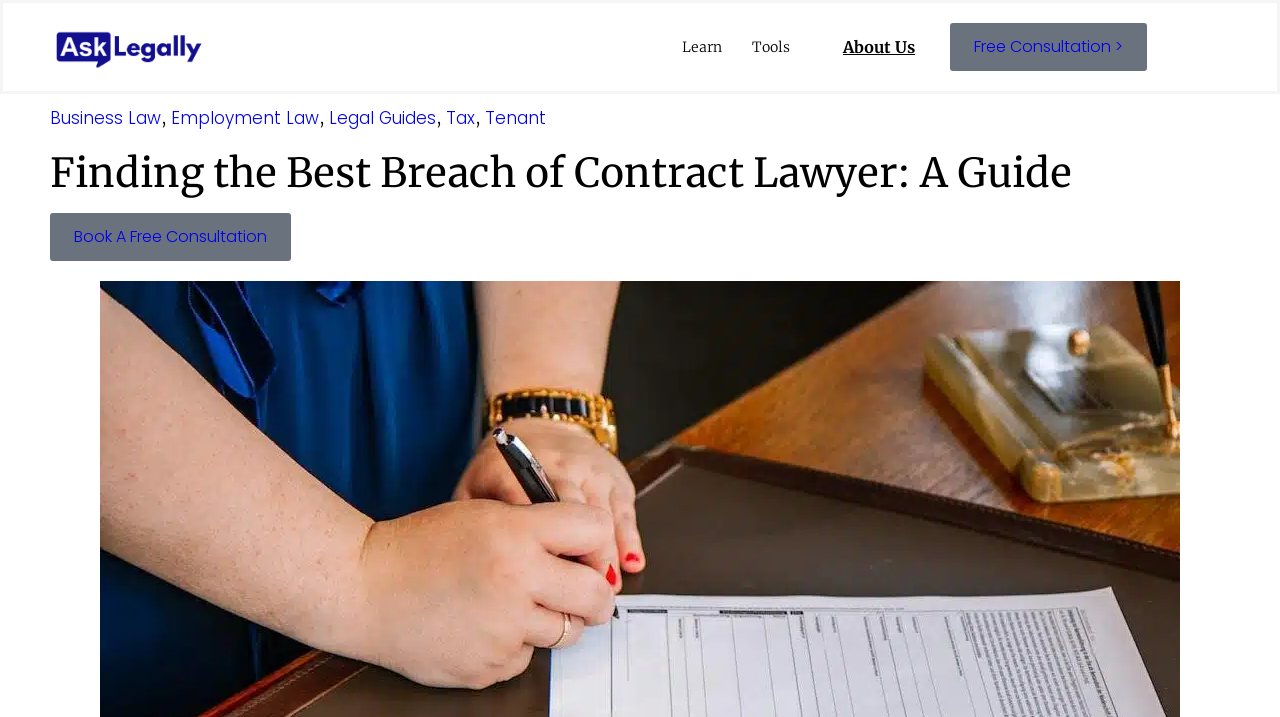Identify the bounding box coordinates of the region that needs to be clicked to carry out this instruction: "Book a free consultation". Provide these coordinates as four float numbers ranging from 0 to 1, i.e., [left, top, right, bottom].

[0.039, 0.297, 0.227, 0.364]